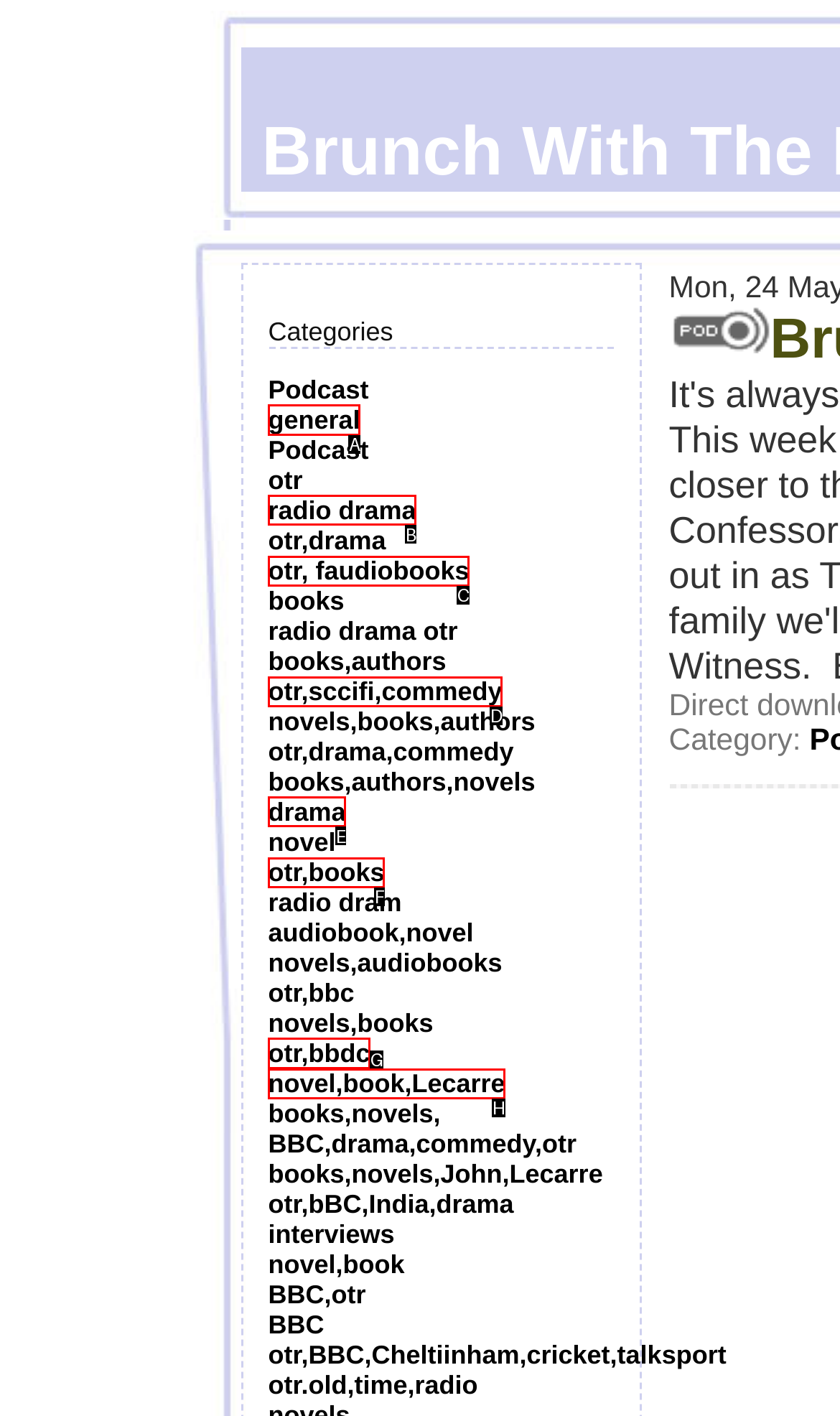Tell me which one HTML element best matches the description: otr,sccifi,commedy
Answer with the option's letter from the given choices directly.

D